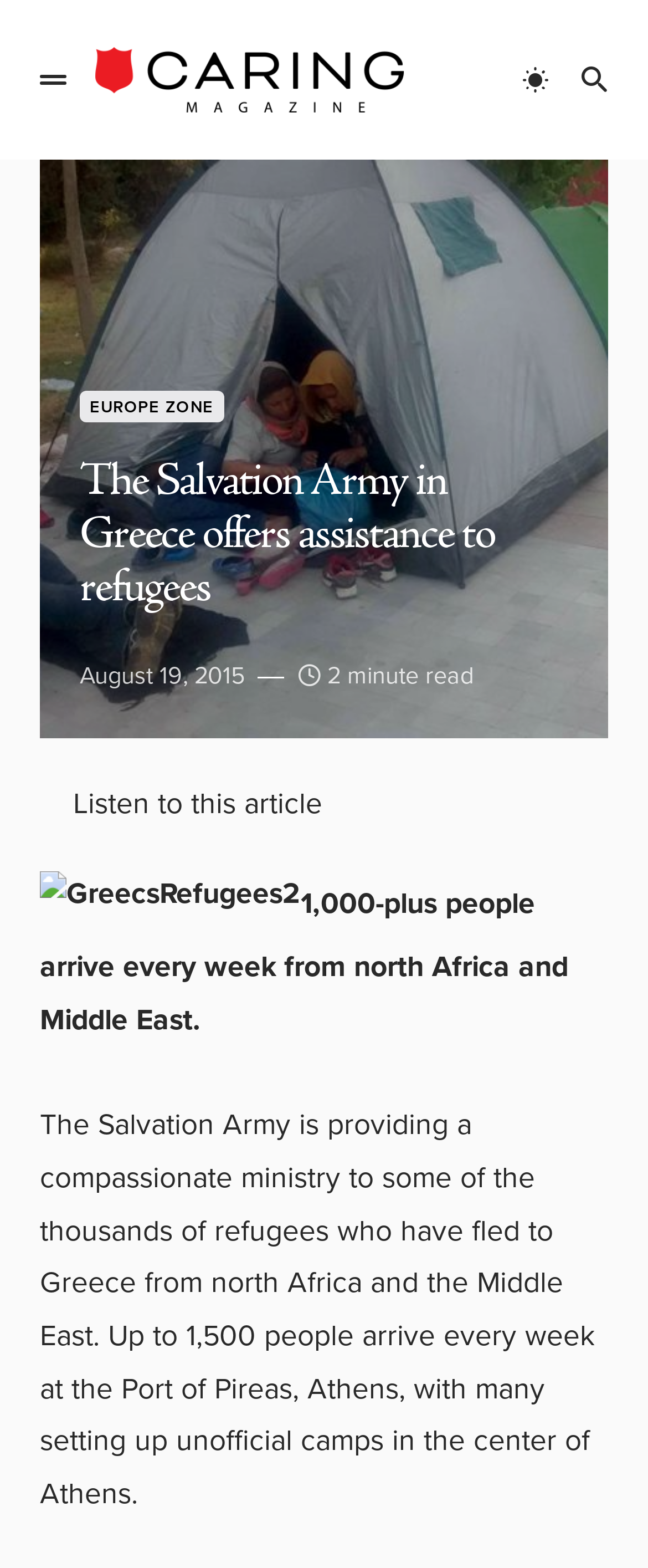Where do many refugees set up unofficial camps?
Refer to the screenshot and deliver a thorough answer to the question presented.

According to the article, many refugees set up unofficial camps in the center of Athens, which is mentioned in the context of the refugees arriving at the Port of Pireas, Athens.